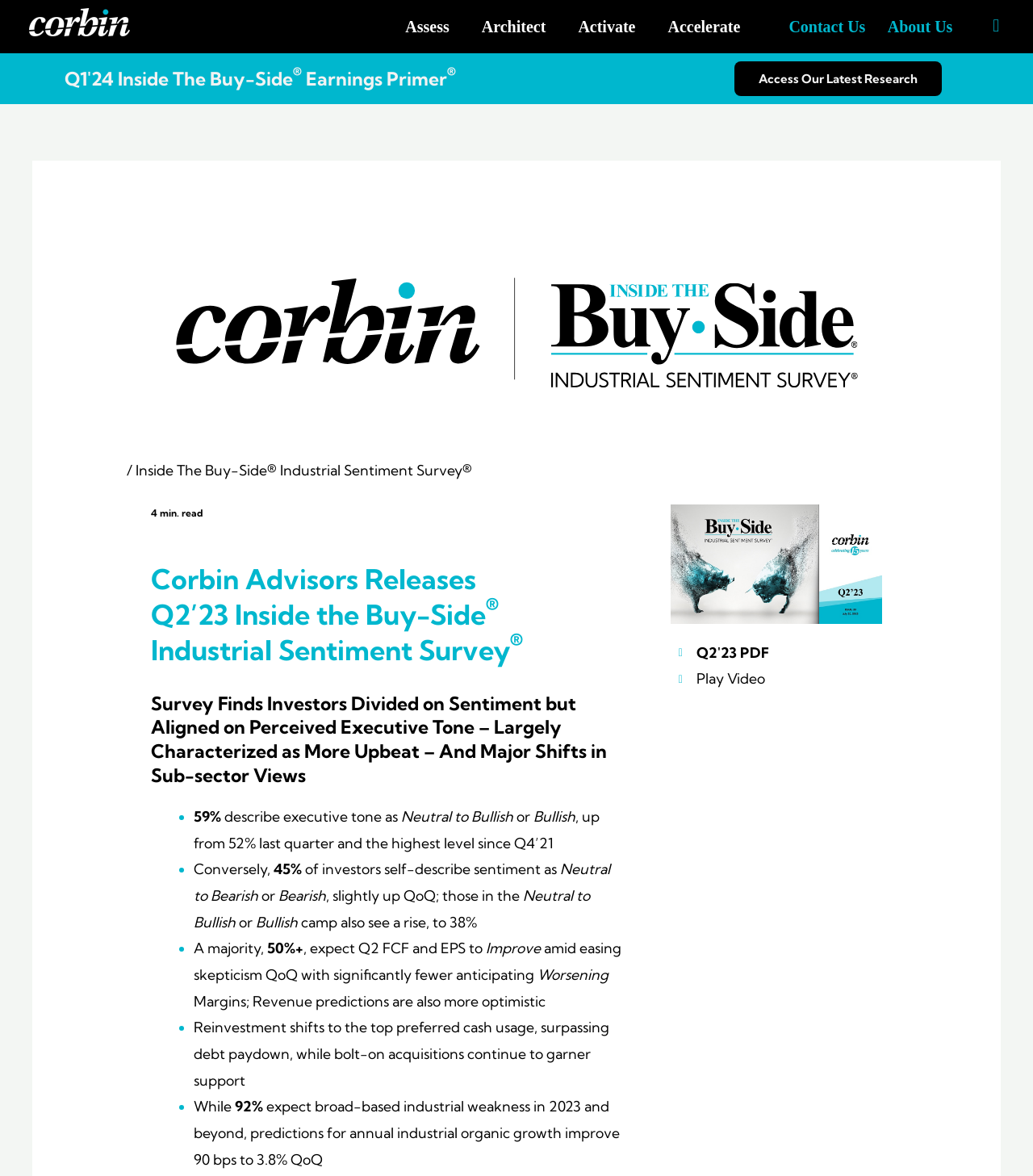Specify the bounding box coordinates of the area to click in order to follow the given instruction: "View Q2'23 PDF."

[0.657, 0.544, 0.854, 0.566]